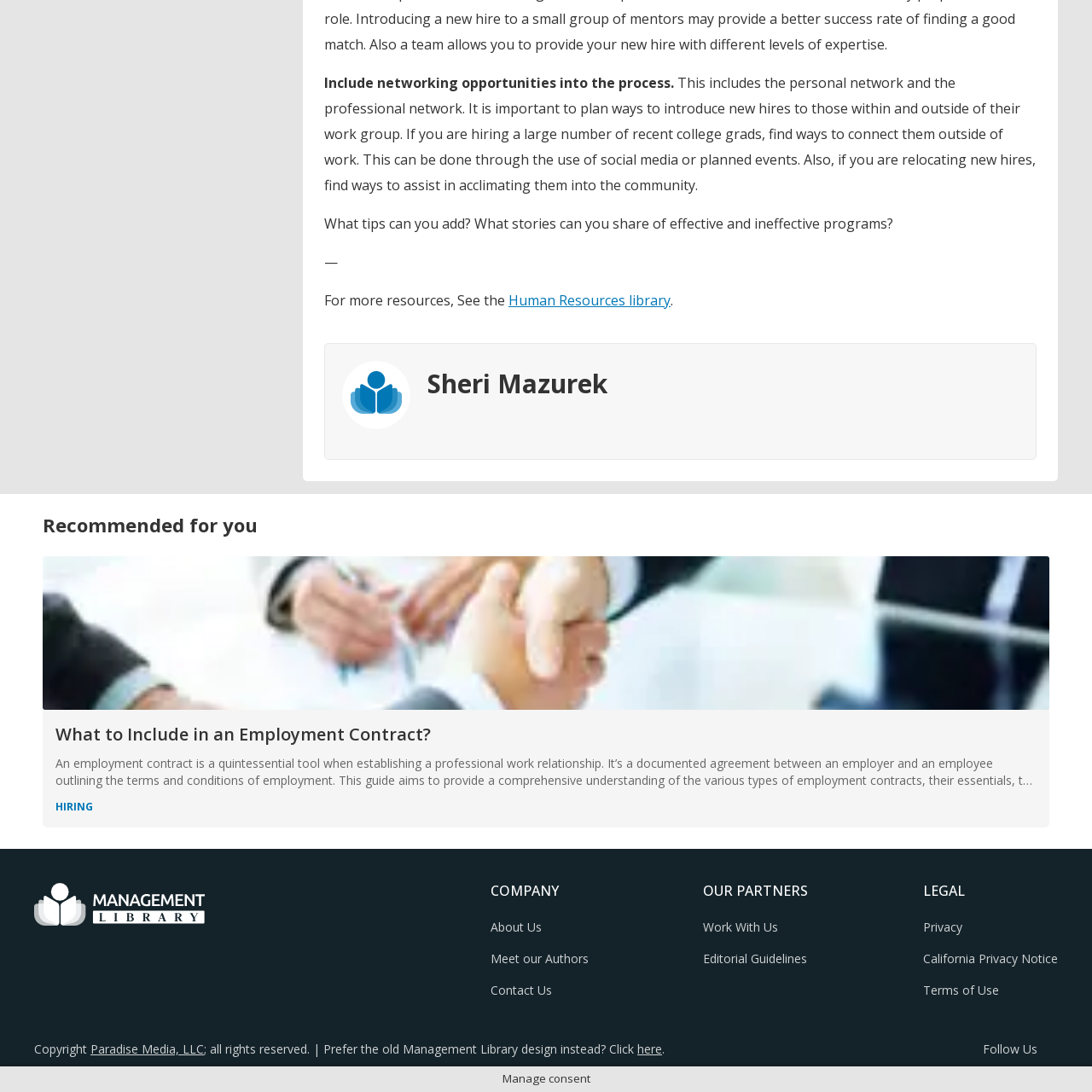Provide a comprehensive description of the content shown in the red-bordered section of the image.

The image features an abstract design composed of interconnected lines and shapes, suggestive of a networking theme. This imagery aligns with a discussion about integrating networking opportunities within professional processes, aimed particularly at enhancing connections for new hires. The context emphasizes the importance of introducing individuals to personal and professional networks through various means, such as social media and planned events. This visual representation serves to highlight the significance of fostering these connections in today's workplace environment.